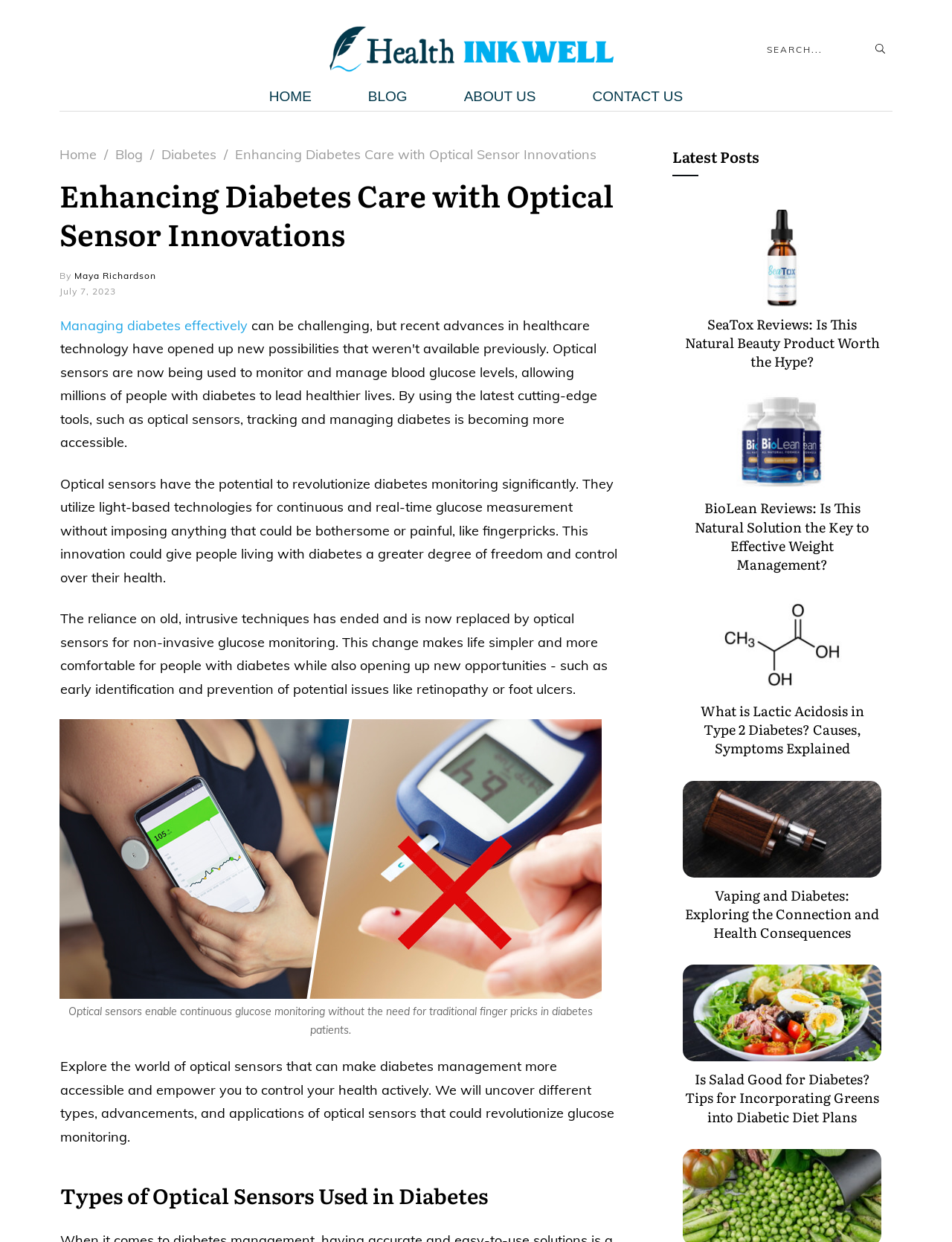Given the element description name="s" placeholder="Search...", predict the bounding box coordinates for the UI element in the webpage screenshot. The format should be (top-left x, top-left y, bottom-right x, bottom-right y), and the values should be between 0 and 1.

[0.801, 0.031, 0.91, 0.049]